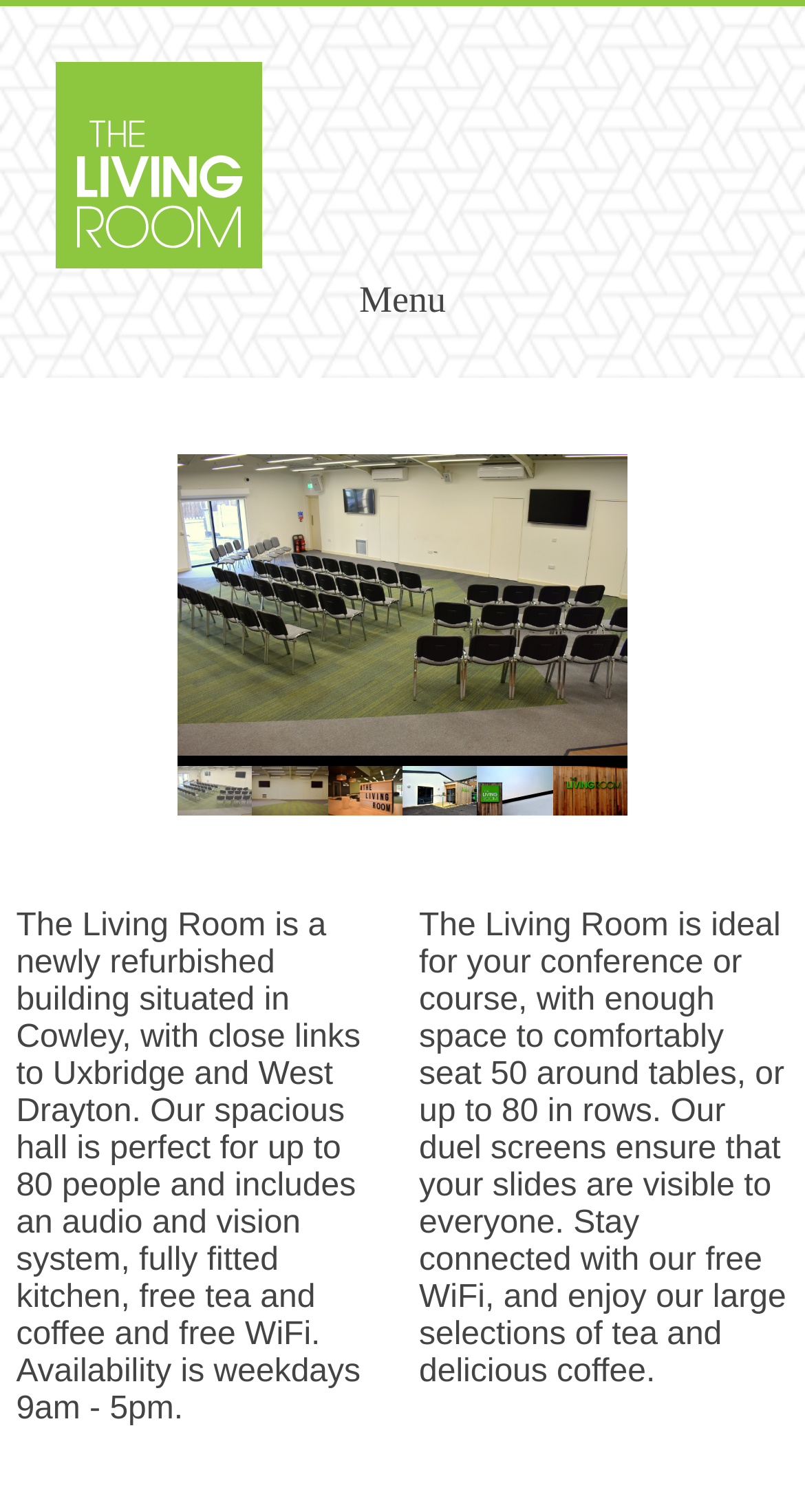Provide the bounding box coordinates for the UI element described in this sentence: "Menu". The coordinates should be four float values between 0 and 1, i.e., [left, top, right, bottom].

[0.436, 0.184, 0.564, 0.214]